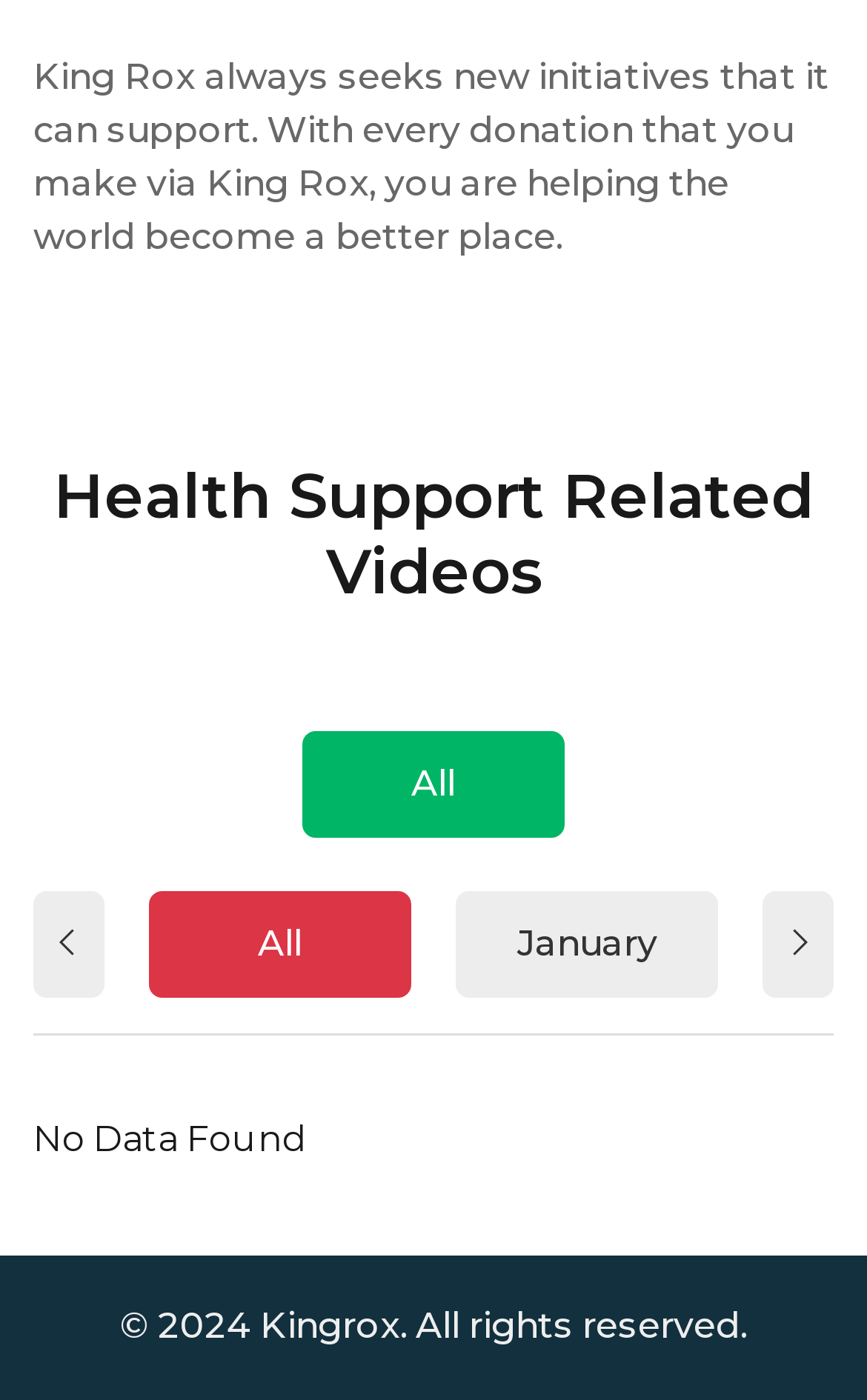Using the provided element description: "All", determine the bounding box coordinates of the corresponding UI element in the screenshot.

[0.172, 0.637, 0.474, 0.713]